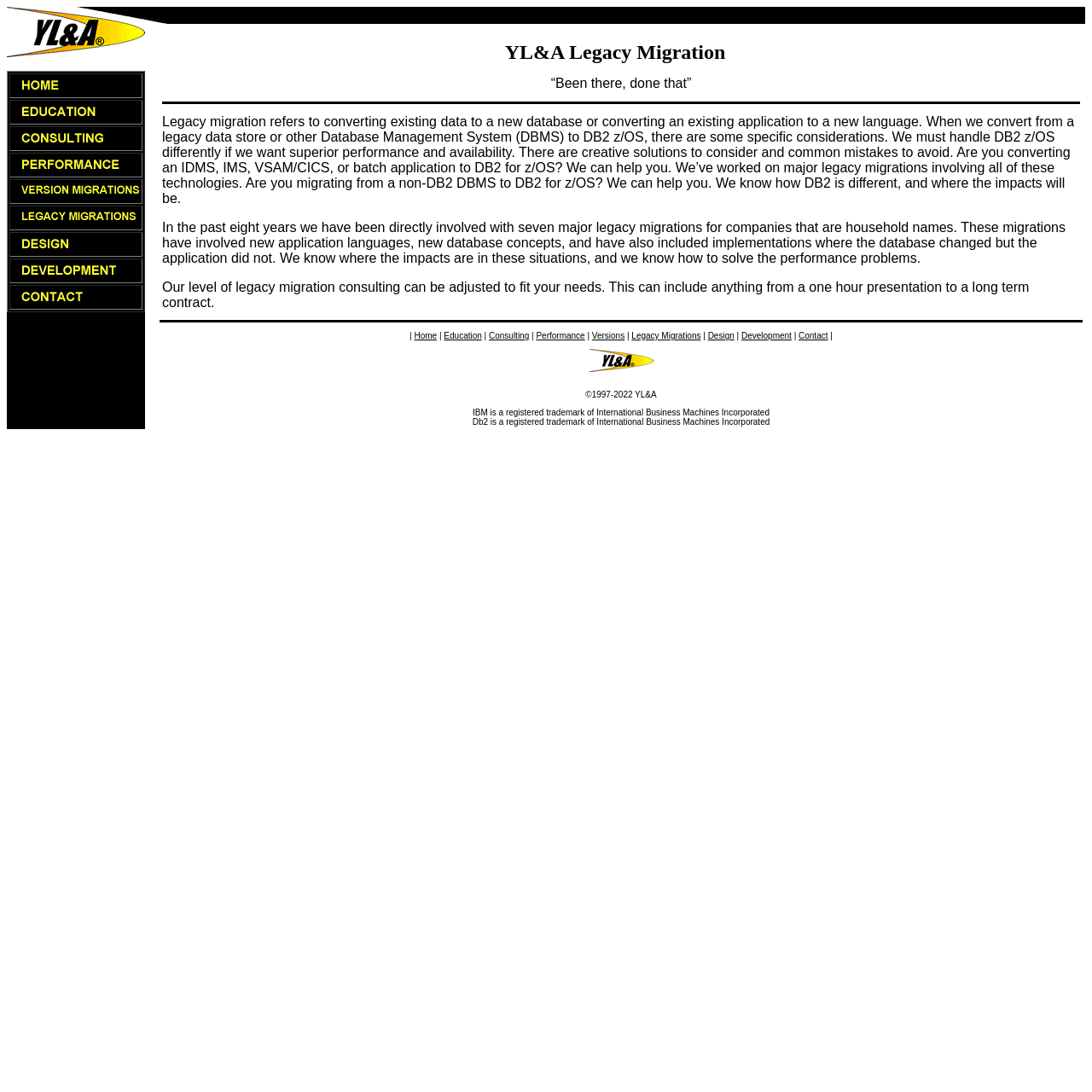Give a concise answer of one word or phrase to the question: 
What is the company mentioned in the webpage?

YL&A